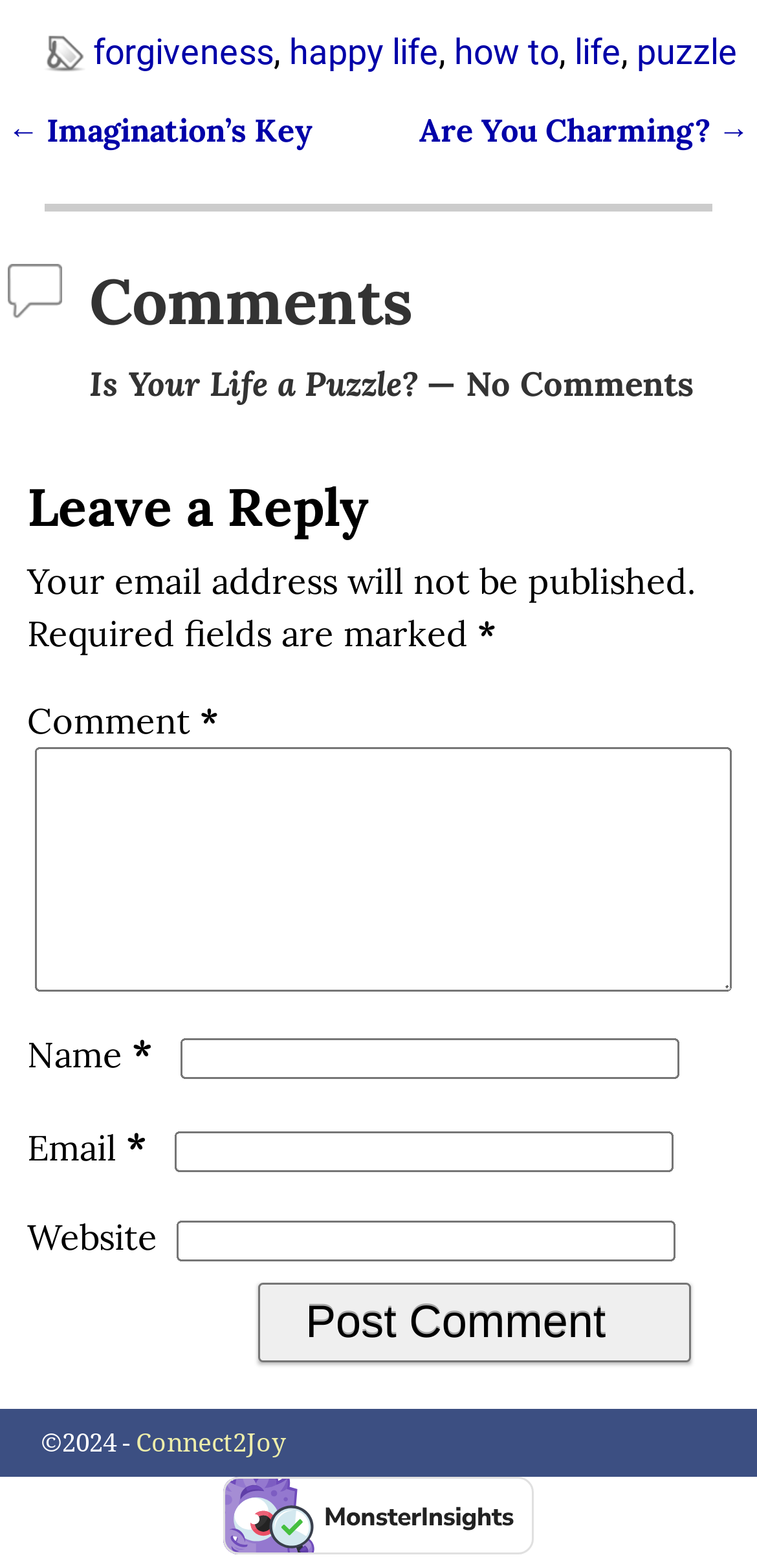Highlight the bounding box of the UI element that corresponds to this description: "happy life".

[0.382, 0.019, 0.579, 0.045]